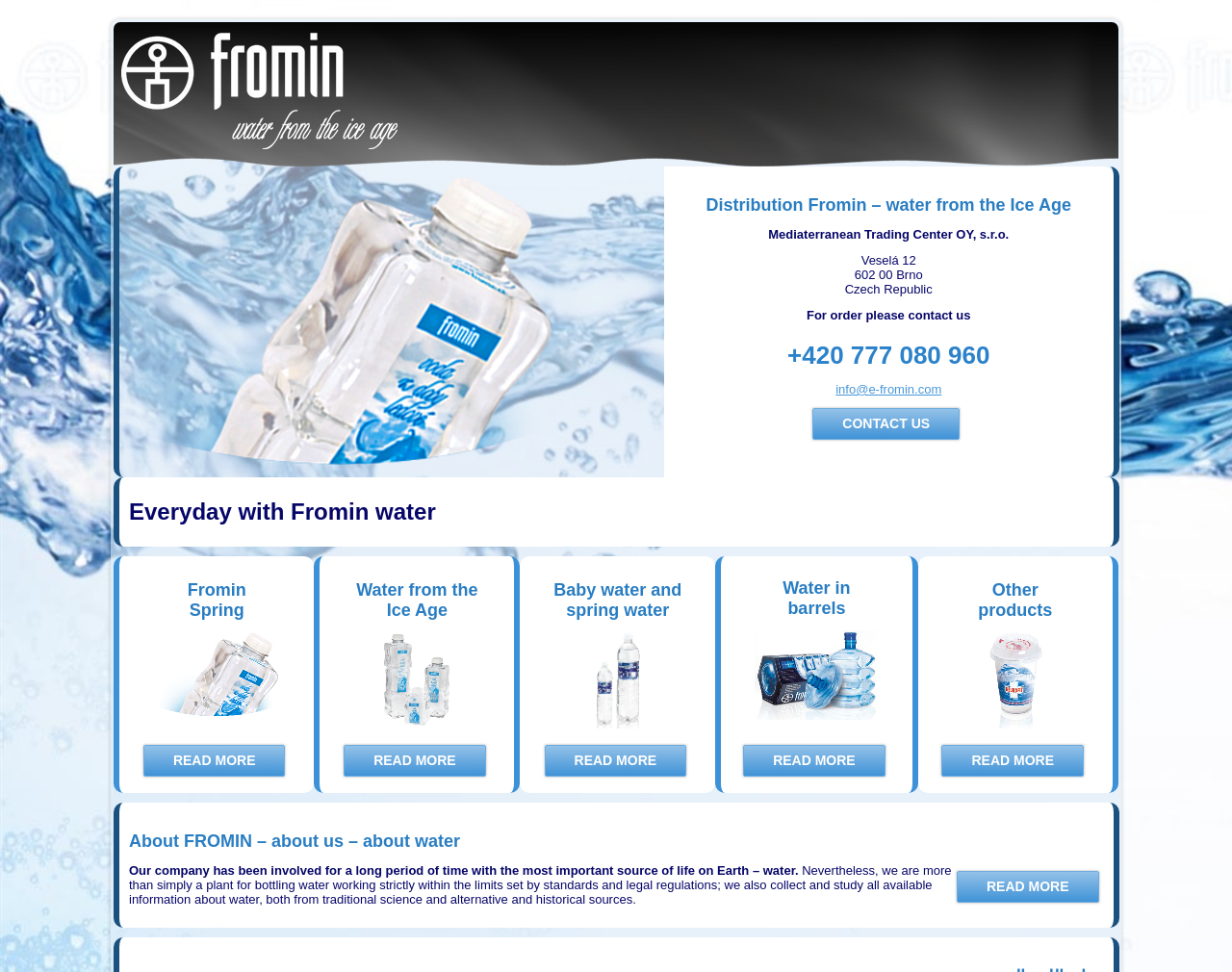Specify the bounding box coordinates of the element's area that should be clicked to execute the given instruction: "Learn about water from the Ice Age". The coordinates should be four float numbers between 0 and 1, i.e., [left, top, right, bottom].

[0.279, 0.766, 0.394, 0.799]